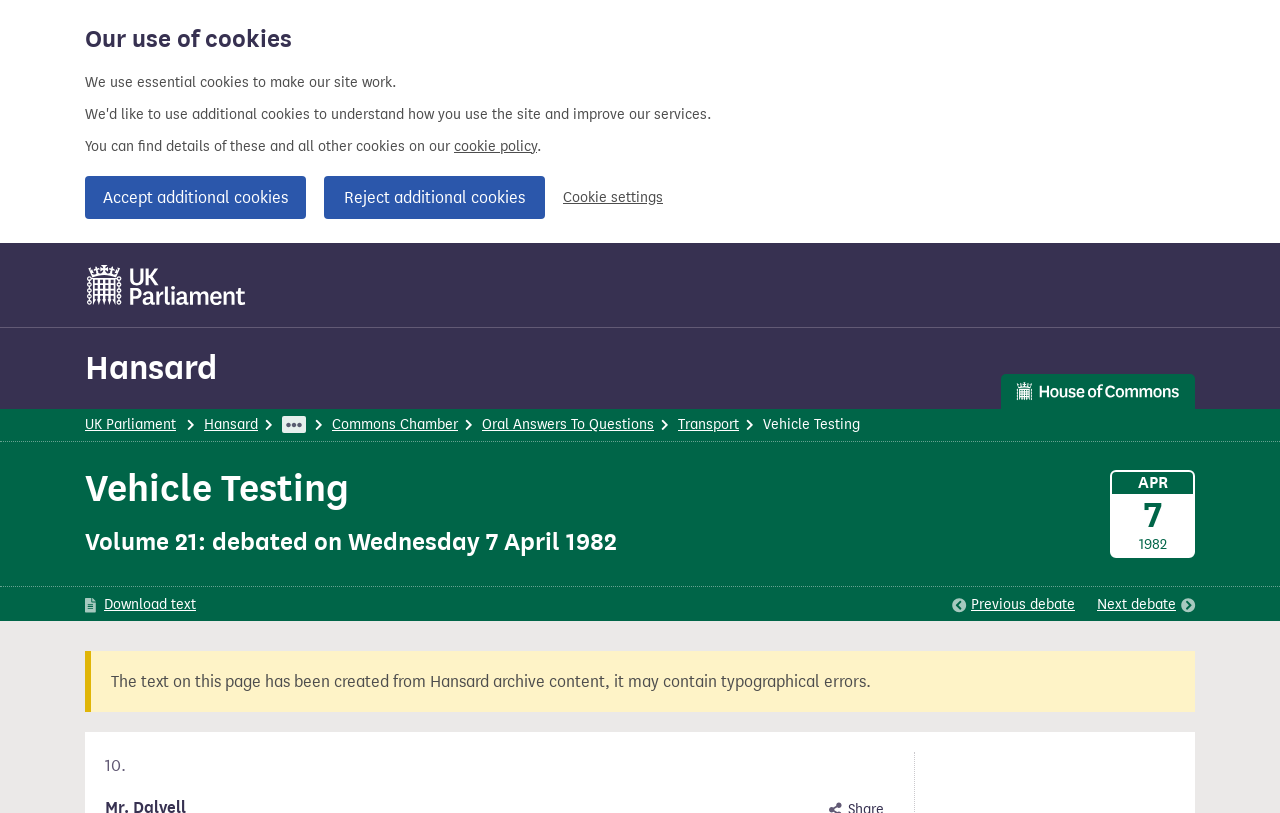Offer a thorough description of the webpage.

This webpage is about the Hansard record of the item "Vehicle Testing" on Wednesday 7 April 1982. At the top of the page, there is a cookie banner that spans the entire width, with a heading "Our use of cookies" and several links to manage cookie settings. Below the cookie banner, there is a link to "UK Parliament" on the left side, followed by a heading "Hansard" and a link to "Hansard" on the right side.

On the right side of the page, there is a House of Commons page section with a list of links, including "Home", "Hansard", "Commons Chamber", "Oral Answers To Questions", "Transport", and "Vehicle Testing". The "Vehicle Testing" link is highlighted, indicating the current page.

Below the list of links, there is a section dedicated to the "Vehicle Testing" item, with a heading "Vehicle Testing" and a subheading "Volume 21: debated on Wednesday 7 April 1982". There are three links below the headings: "Download text", "Previous debate", and "Next debate". A note at the bottom of the page explains that the text on this page has been created from Hansard archive content and may contain typographical errors. Finally, there is a small text "10." at the very bottom of the page.